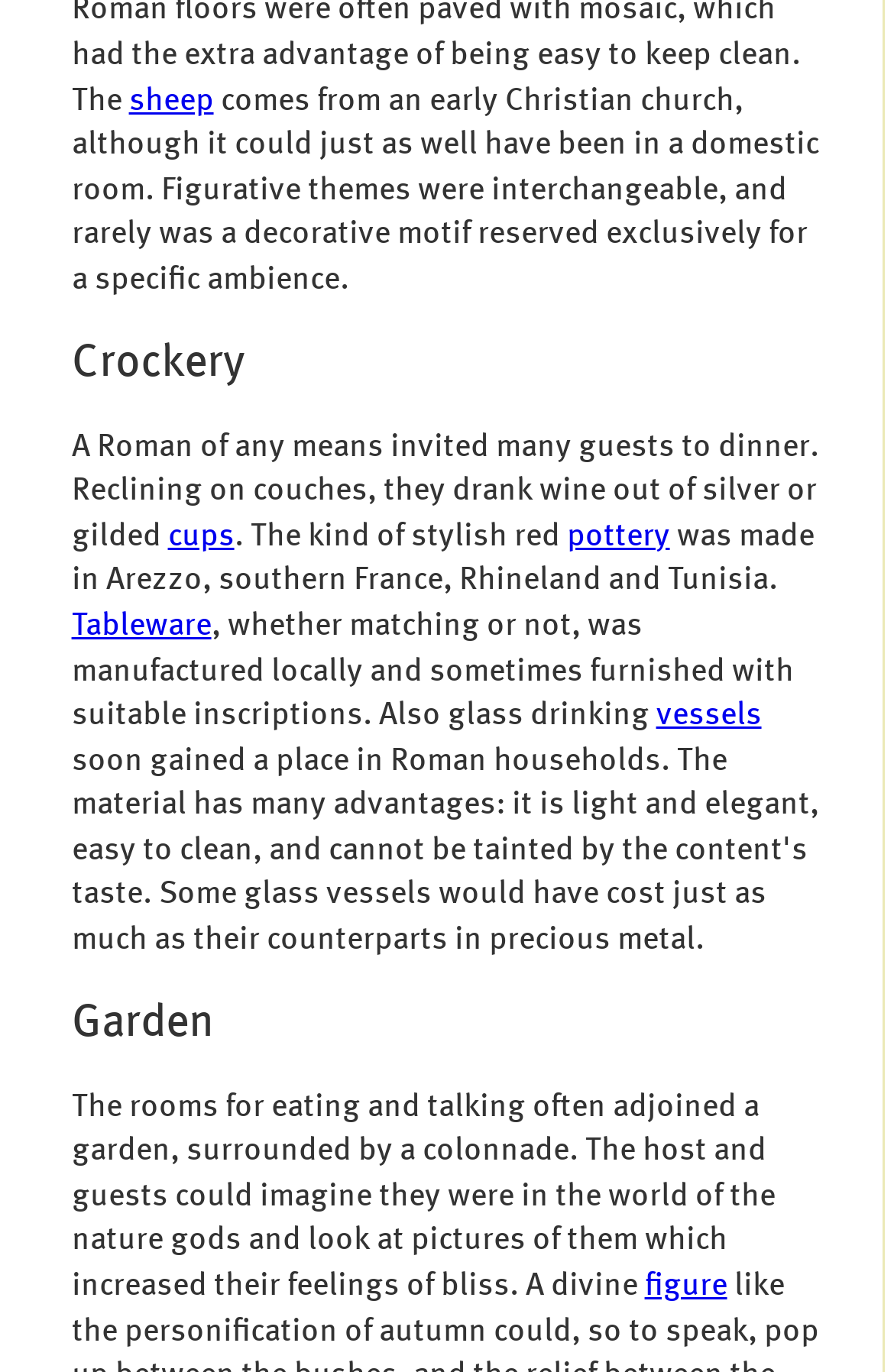What is the theme of the rooms for eating and talking?
Provide a thorough and detailed answer to the question.

I found the text at coordinates [0.08, 0.795, 0.867, 0.949] which mentions 'the host and guests could imagine they were in the world of the nature gods'. This suggests that the theme of the rooms for eating and talking is the 'world of nature gods'.